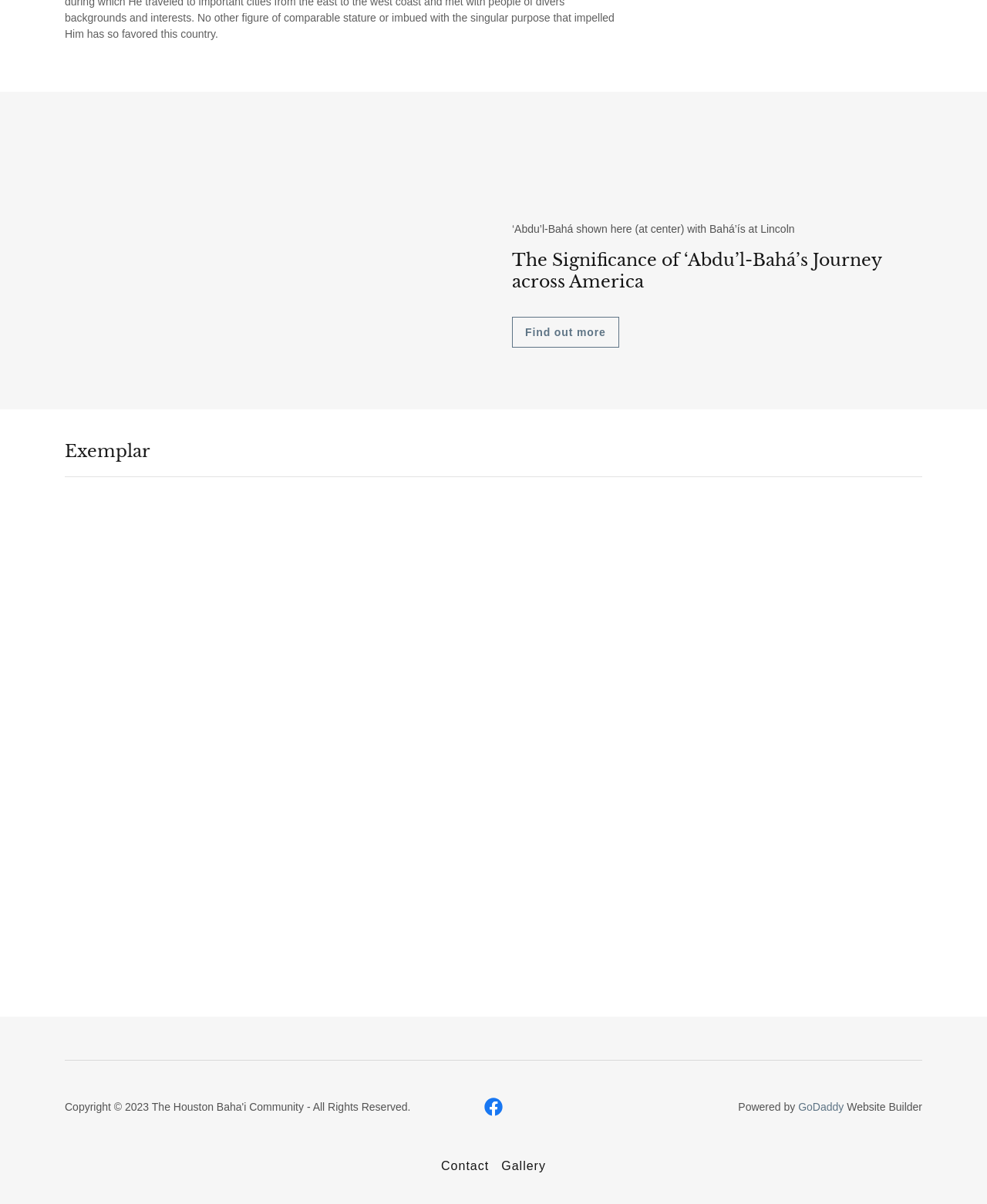Predict the bounding box of the UI element based on this description: "GoDaddy".

[0.809, 0.914, 0.855, 0.924]